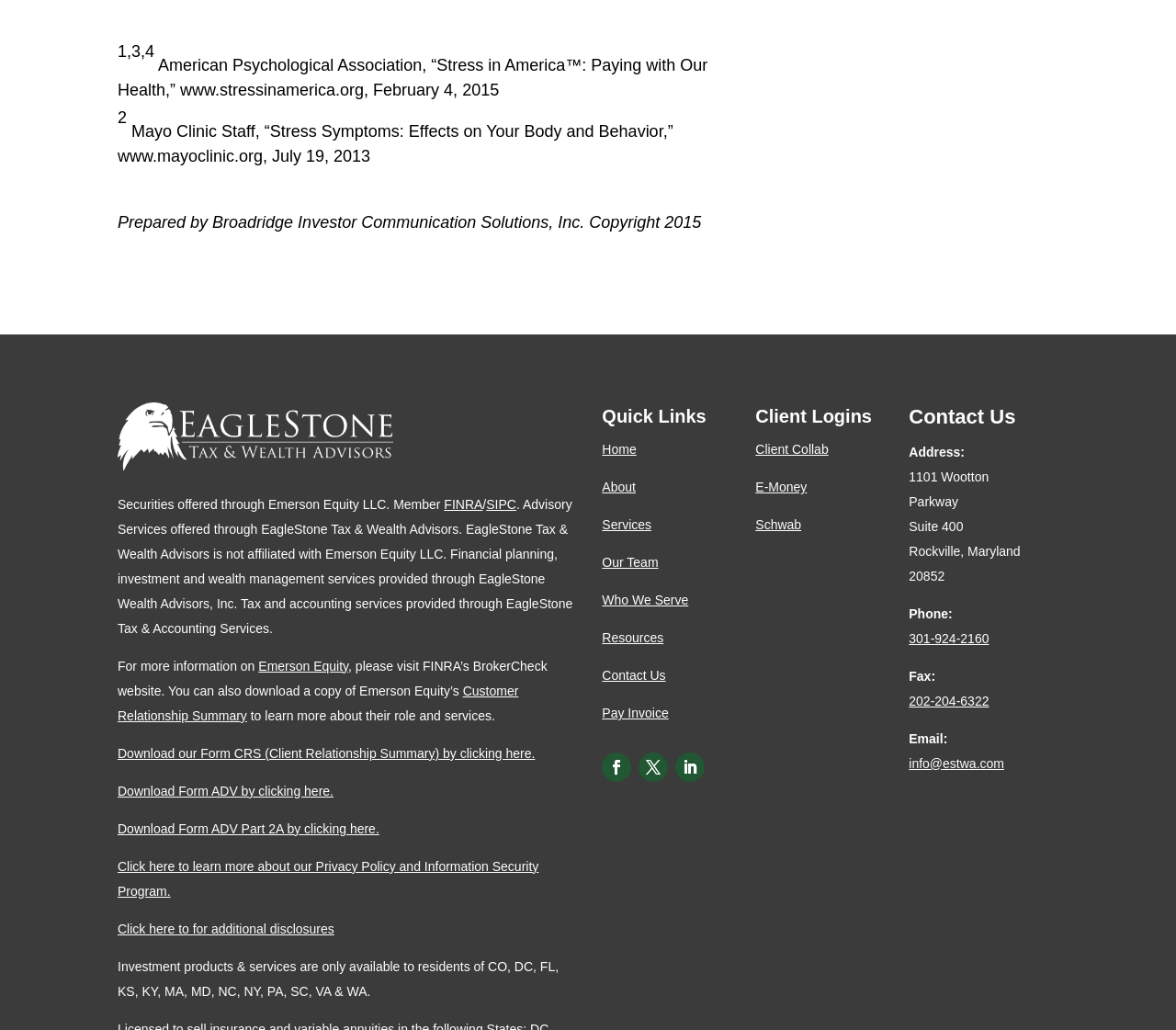What is the phone number of the organization?
Give a single word or phrase answer based on the content of the image.

301-924-2160